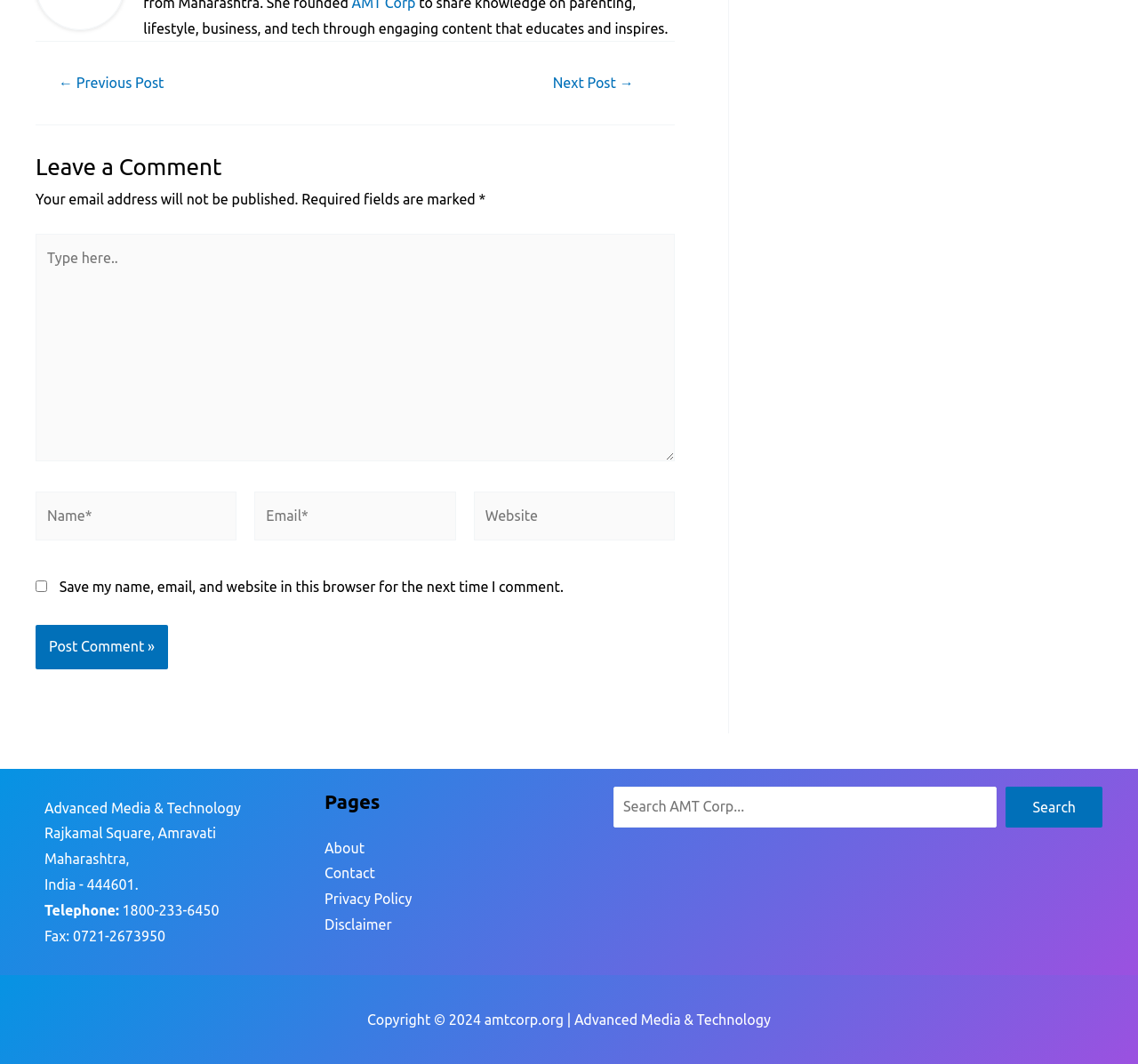From the image, can you give a detailed response to the question below:
How many fields are required in the comment form?

The comment form has several fields, including name, email, and website. However, only name and email are marked as required fields, indicated by an asterisk (*) symbol.